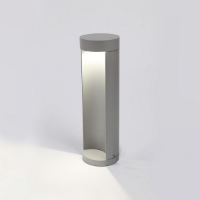Explain in detail what you see in the image.

This image features a modern cylindrical LED lawn lamp, designed with a sleek, minimalist aesthetic. The lamp has a vertical orientation and is showcased in a soft grey finish, adding a touch of sophistication to any outdoor or garden space. Its light source is cleverly integrated into the design, emitting a warm glow that highlights the contours of the lamp. This stylish piece not only serves a functional purpose but also enhances the ambiance of the surroundings, making it an ideal choice for contemporary landscaping or patio areas.